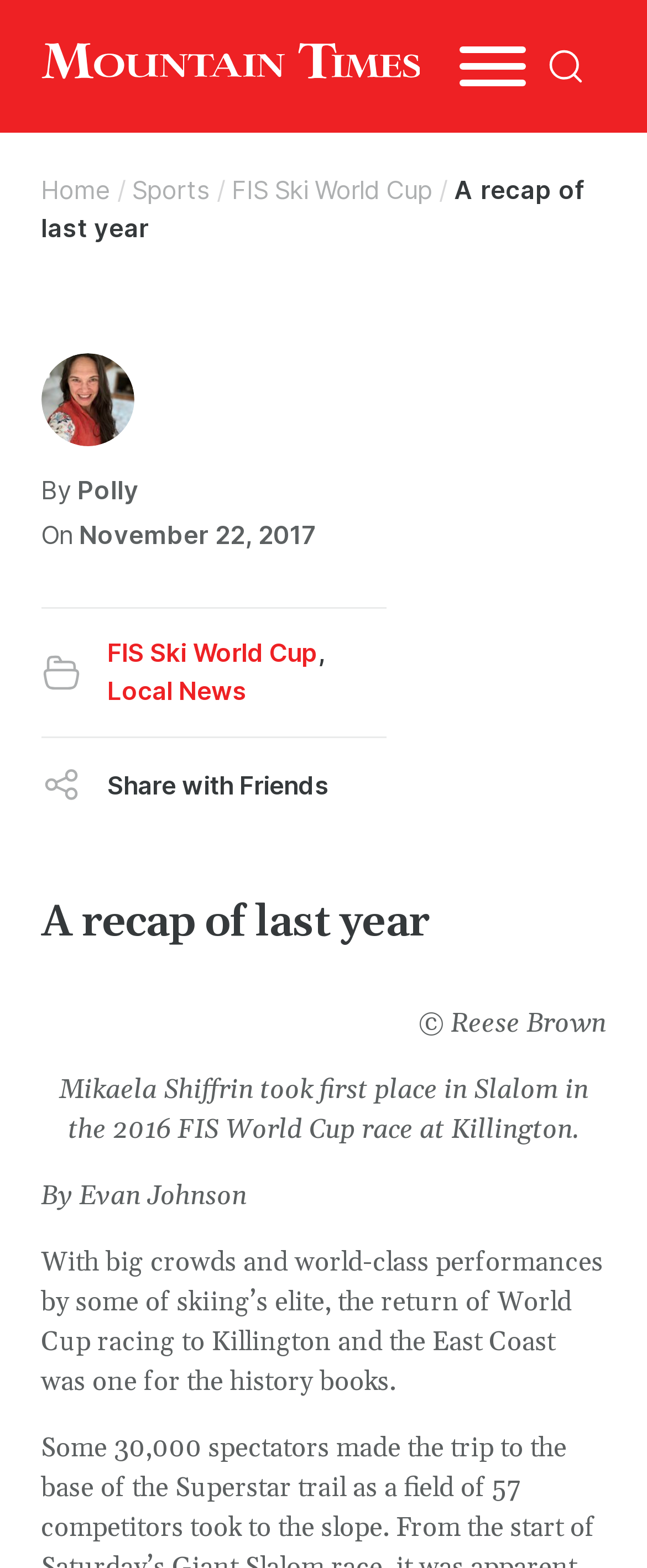What is the name of the person mentioned in the article?
Refer to the screenshot and answer in one word or phrase.

Mikaela Shiffrin